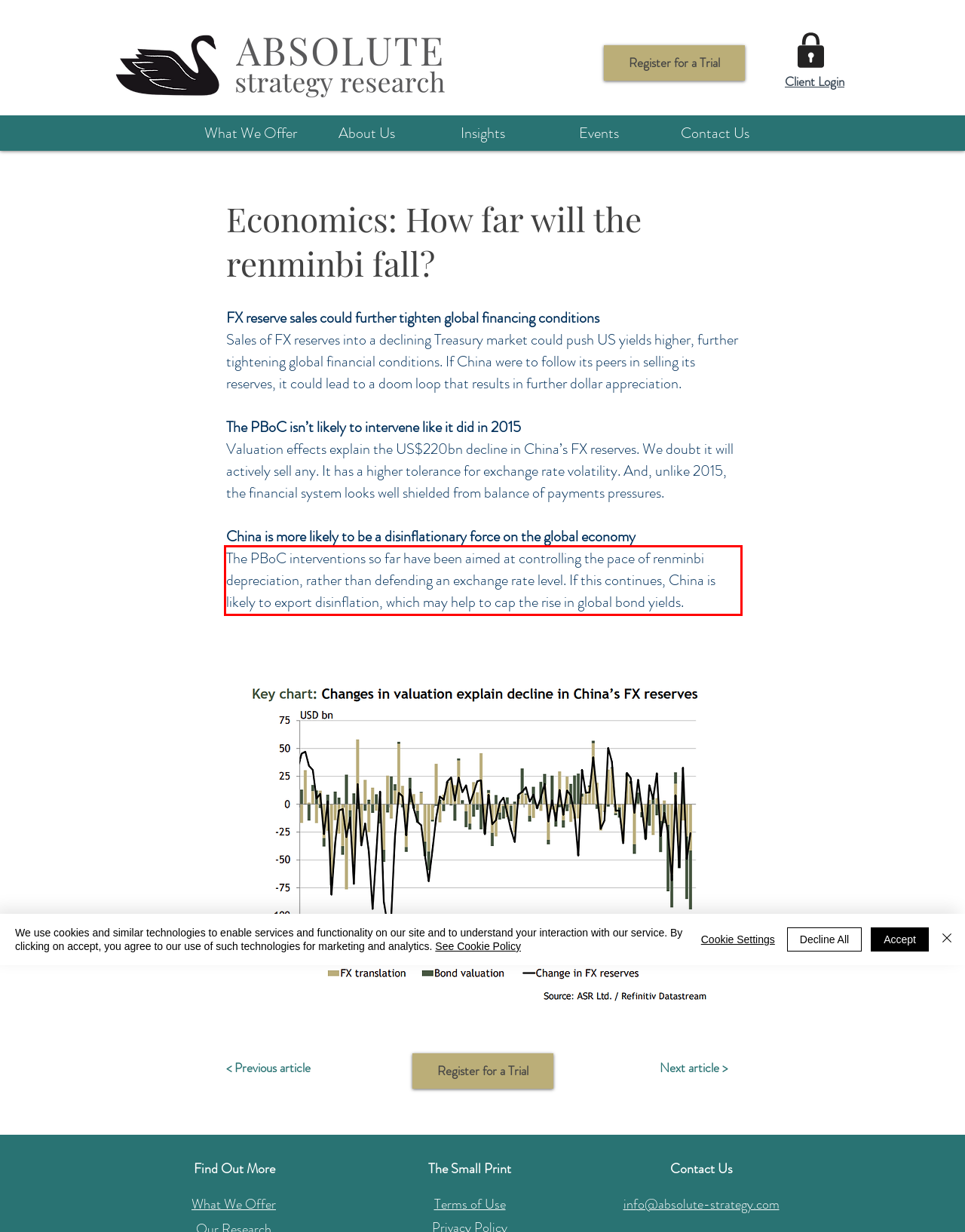Look at the screenshot of the webpage, locate the red rectangle bounding box, and generate the text content that it contains.

The PBoC interventions so far have been aimed at controlling the pace of renminbi depreciation, rather than defending an exchange rate level. If this continues, China is likely to export disinflation, which may help to cap the rise in global bond yields.